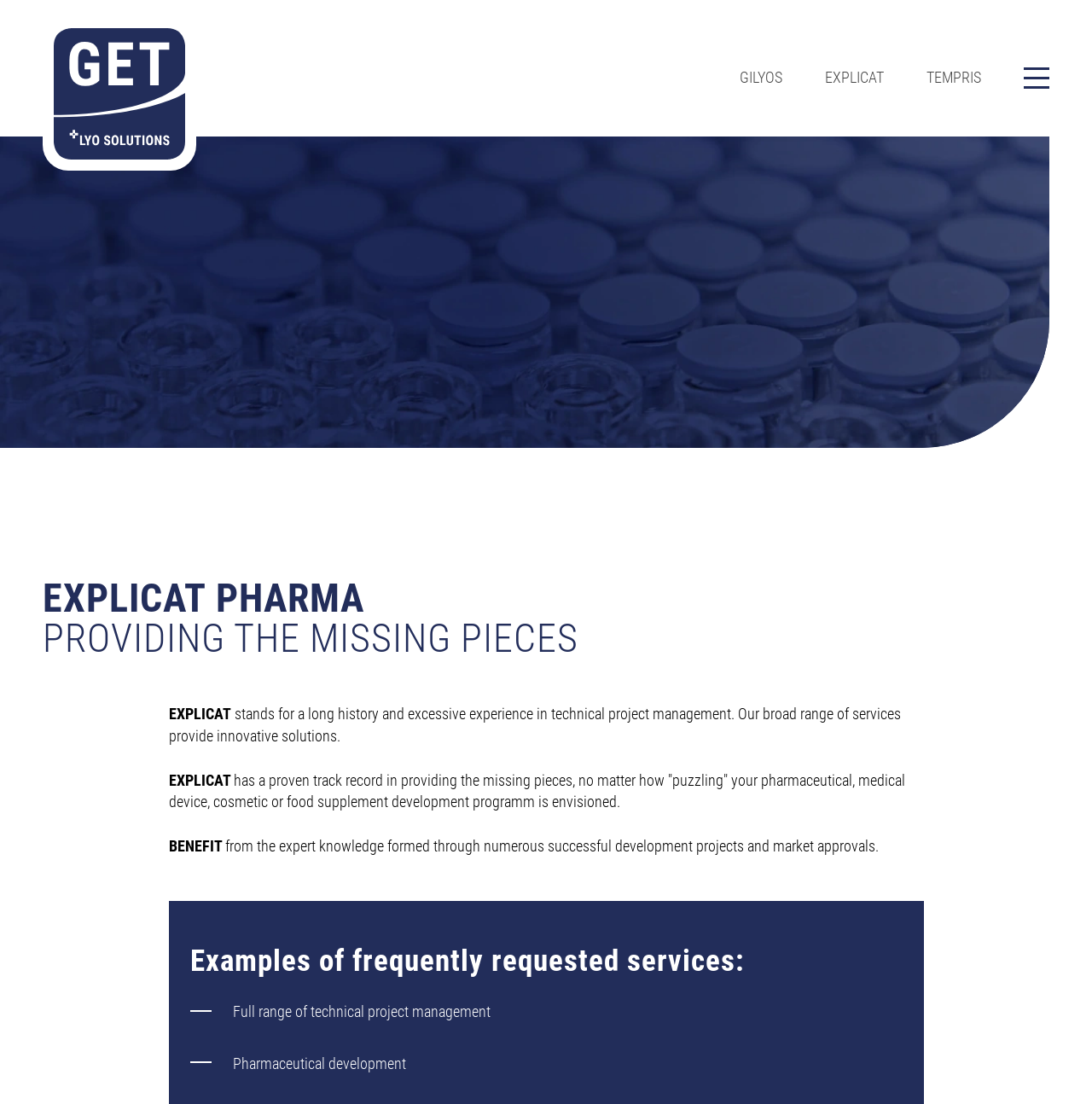What is an example of a frequently requested service?
Examine the image closely and answer the question with as much detail as possible.

I determined an example of a frequently requested service by looking at the heading 'Examples of frequently requested services:' and the subsequent StaticText 'Full range of technical project management' which is an example of such a service.